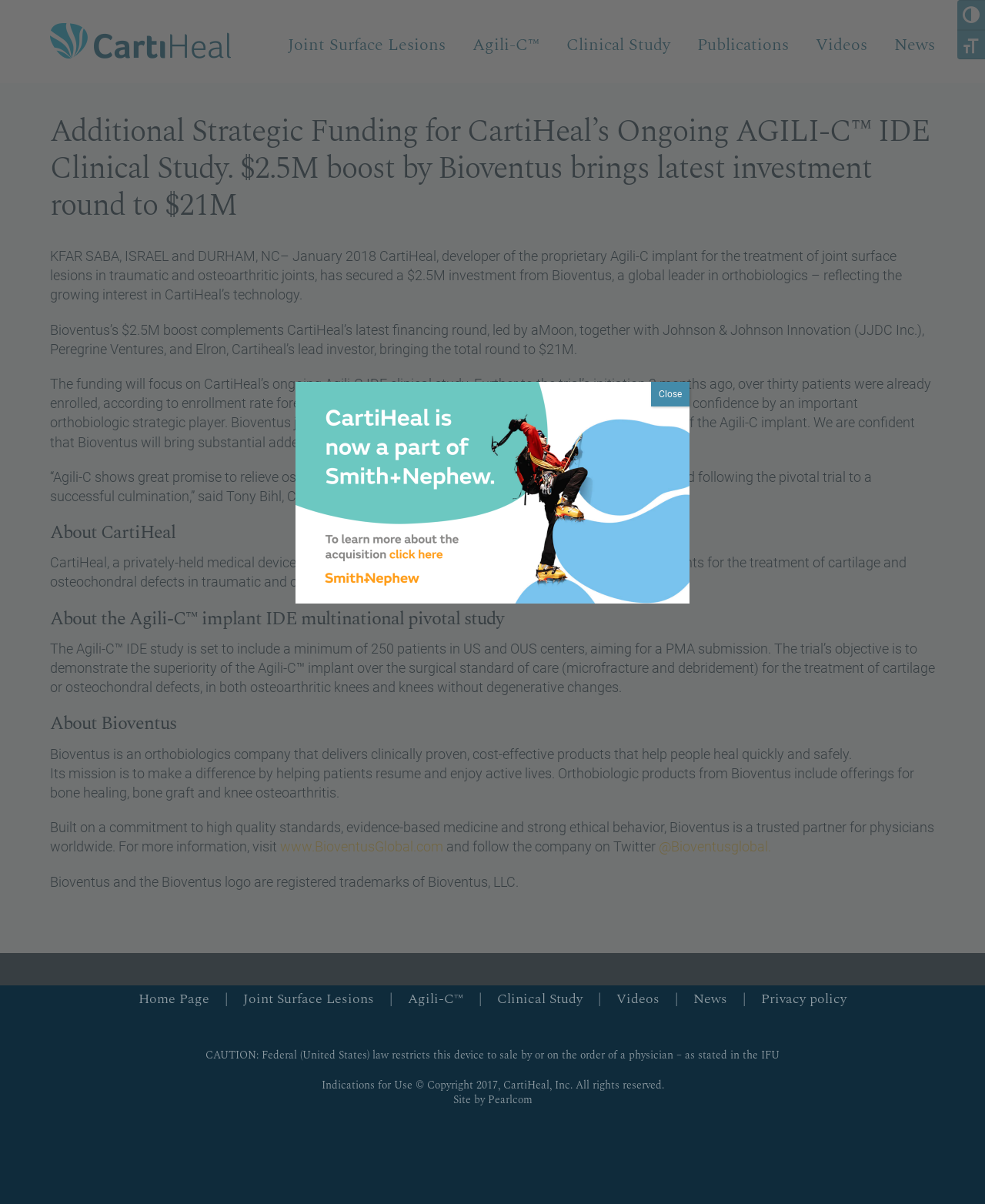Please determine the bounding box of the UI element that matches this description: @Bioventusglobal.. The coordinates should be given as (top-left x, top-left y, bottom-right x, bottom-right y), with all values between 0 and 1.

[0.669, 0.696, 0.783, 0.71]